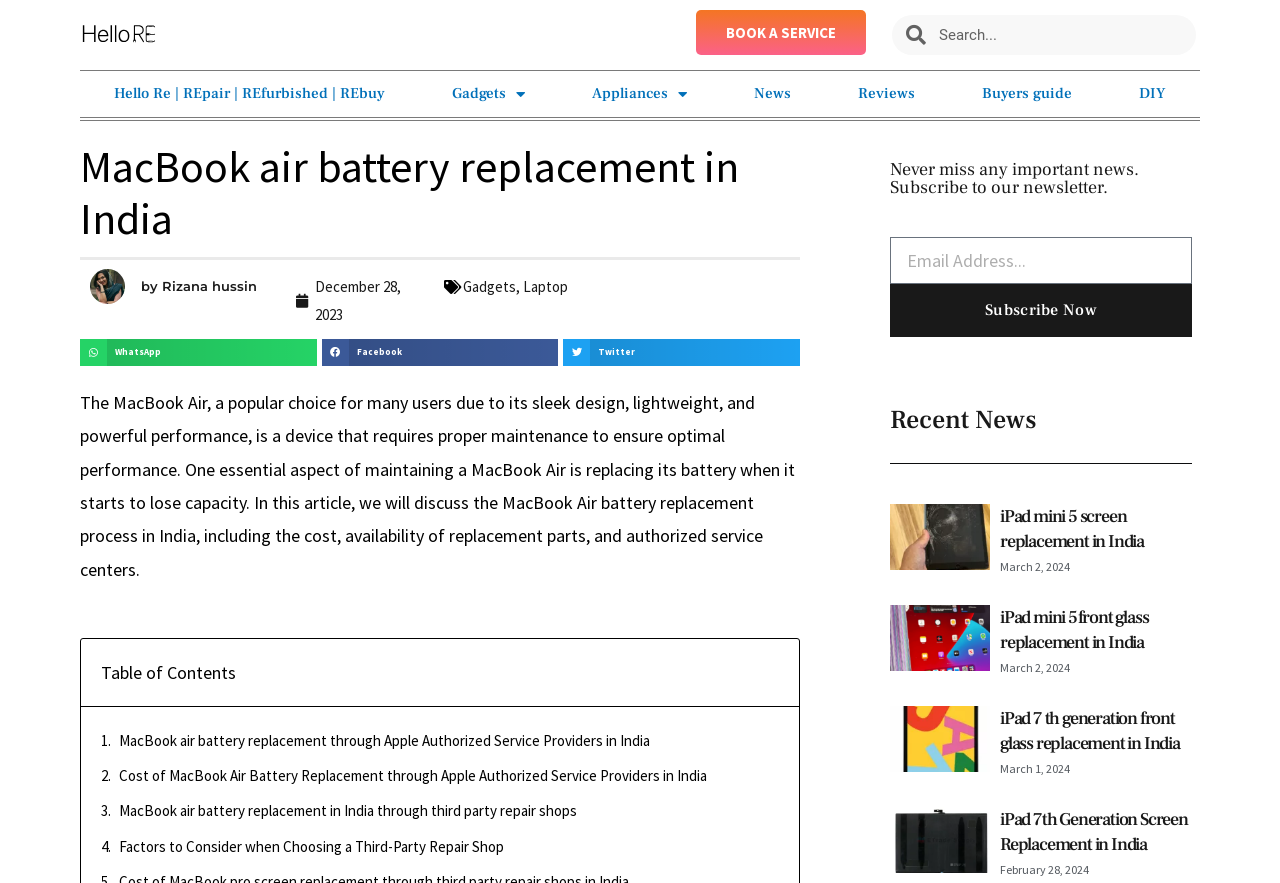Please pinpoint the bounding box coordinates for the region I should click to adhere to this instruction: "Search for something".

[0.697, 0.017, 0.934, 0.062]